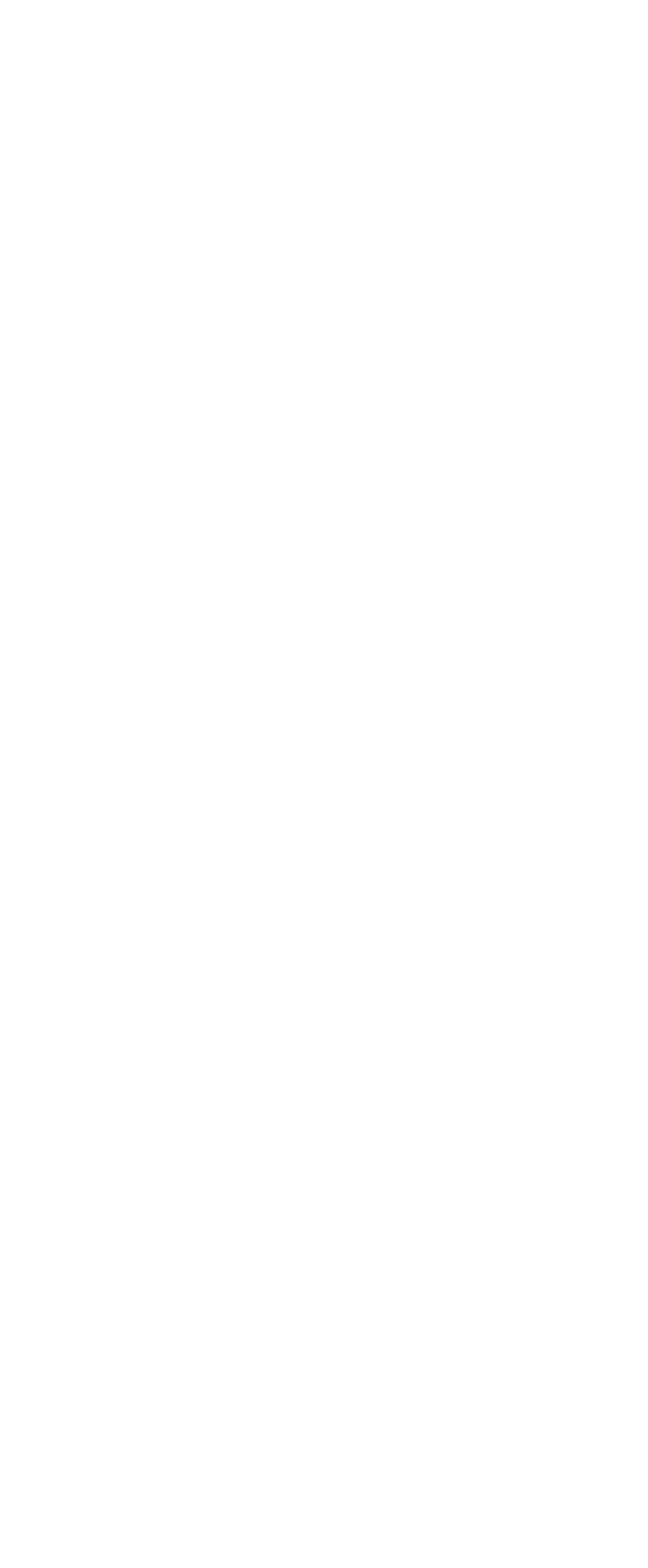Please determine the bounding box coordinates of the clickable area required to carry out the following instruction: "view the article by Daniel Gana". The coordinates must be four float numbers between 0 and 1, represented as [left, top, right, bottom].

[0.145, 0.268, 0.329, 0.284]